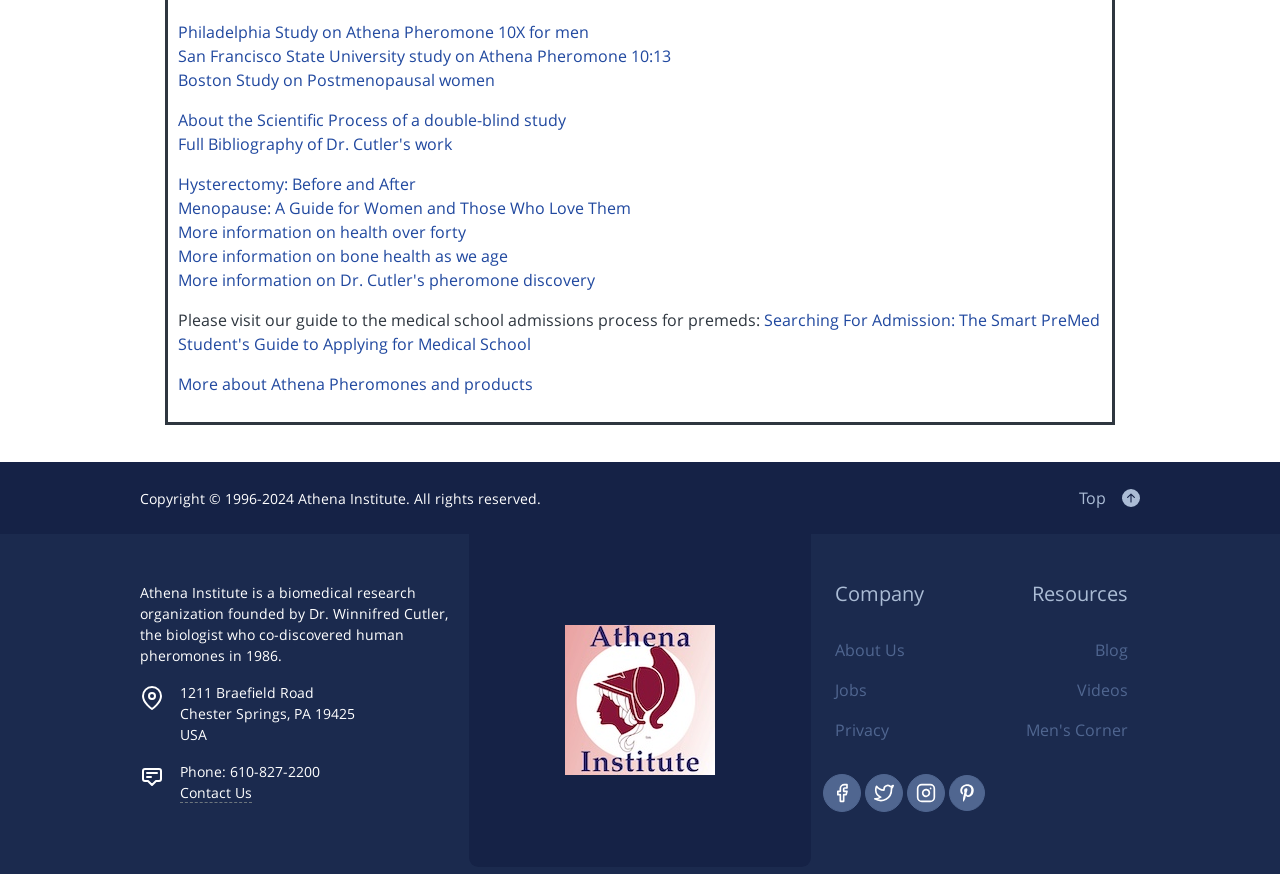Bounding box coordinates should be in the format (top-left x, top-left y, bottom-right x, bottom-right y) and all values should be floating point numbers between 0 and 1. Determine the bounding box coordinate for the UI element described as: title="facebook"

[0.643, 0.886, 0.672, 0.929]